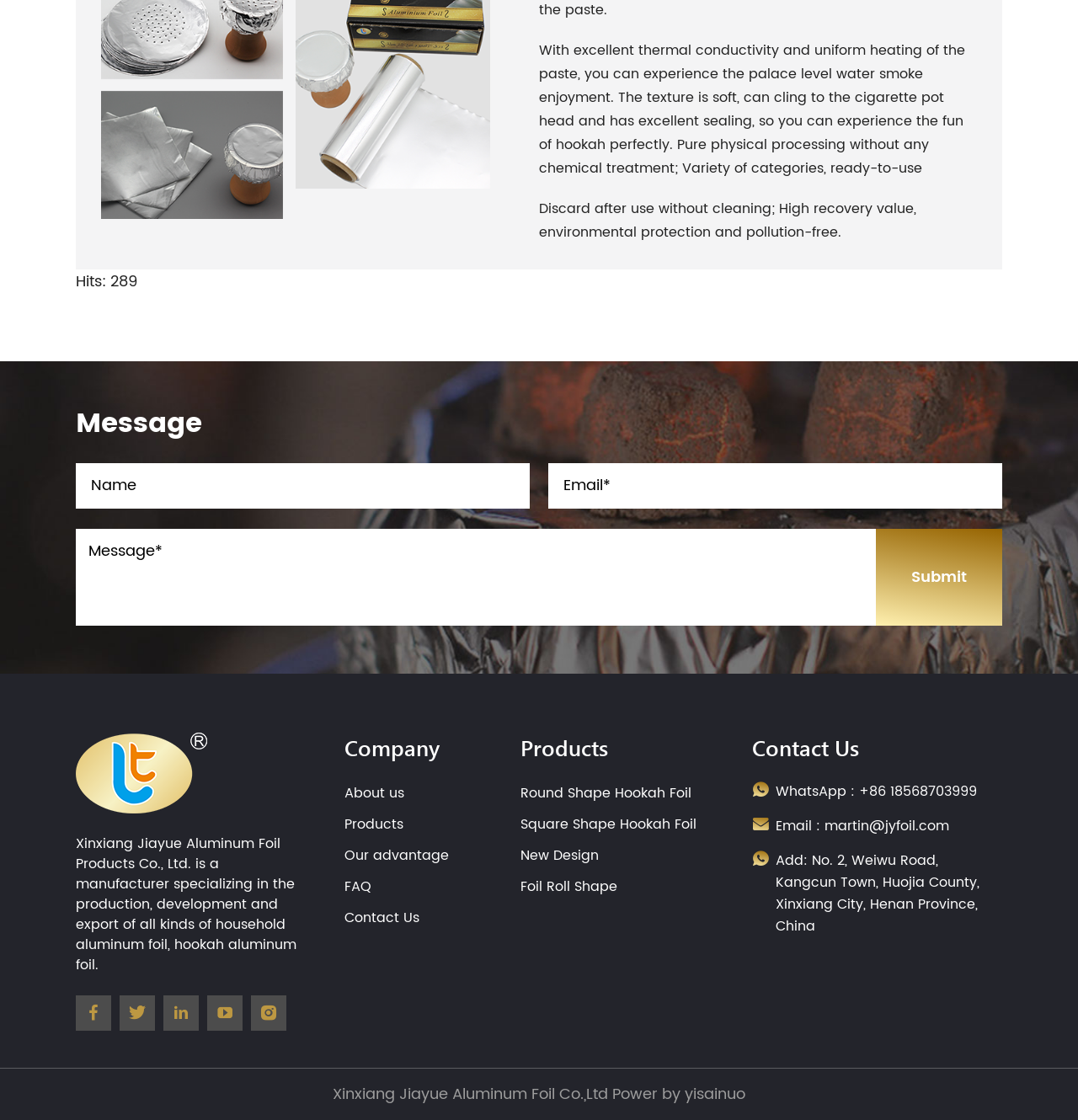Identify the bounding box coordinates of the part that should be clicked to carry out this instruction: "View company information".

[0.319, 0.654, 0.448, 0.681]